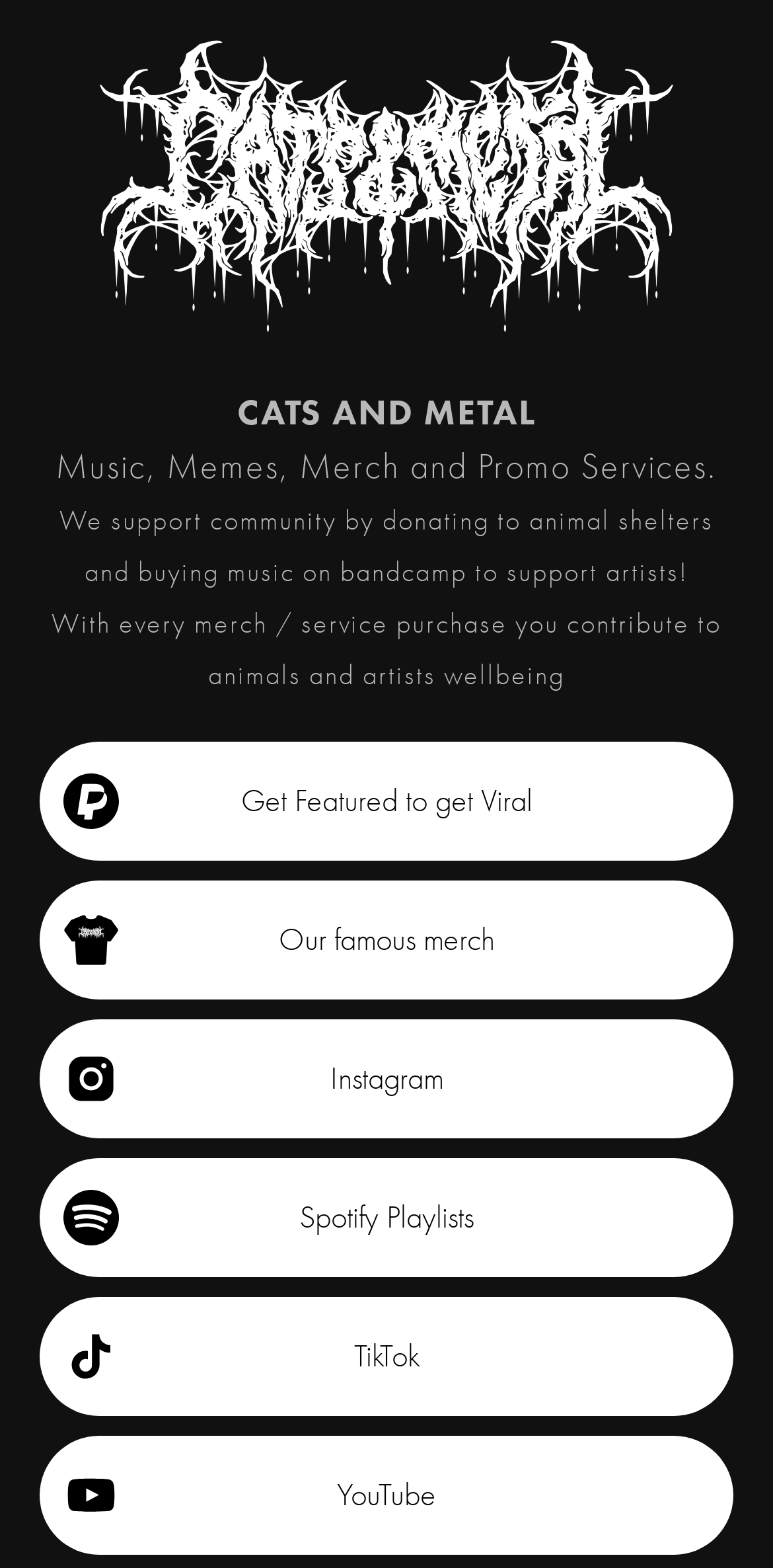Answer the question in a single word or phrase:
How many calls-to-action are there on this webpage?

2